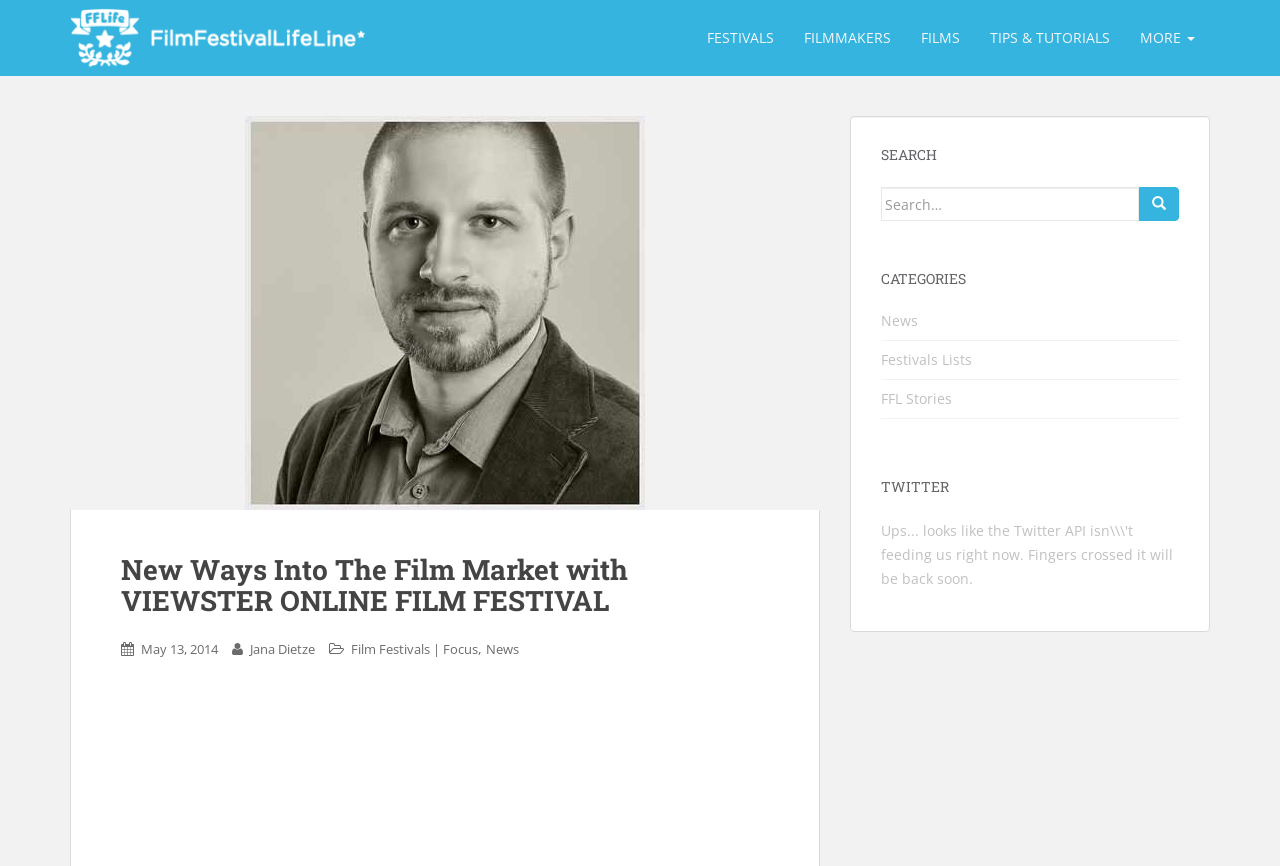Locate the bounding box of the UI element described by: "Film Festivals | Focus" in the given webpage screenshot.

[0.274, 0.739, 0.373, 0.759]